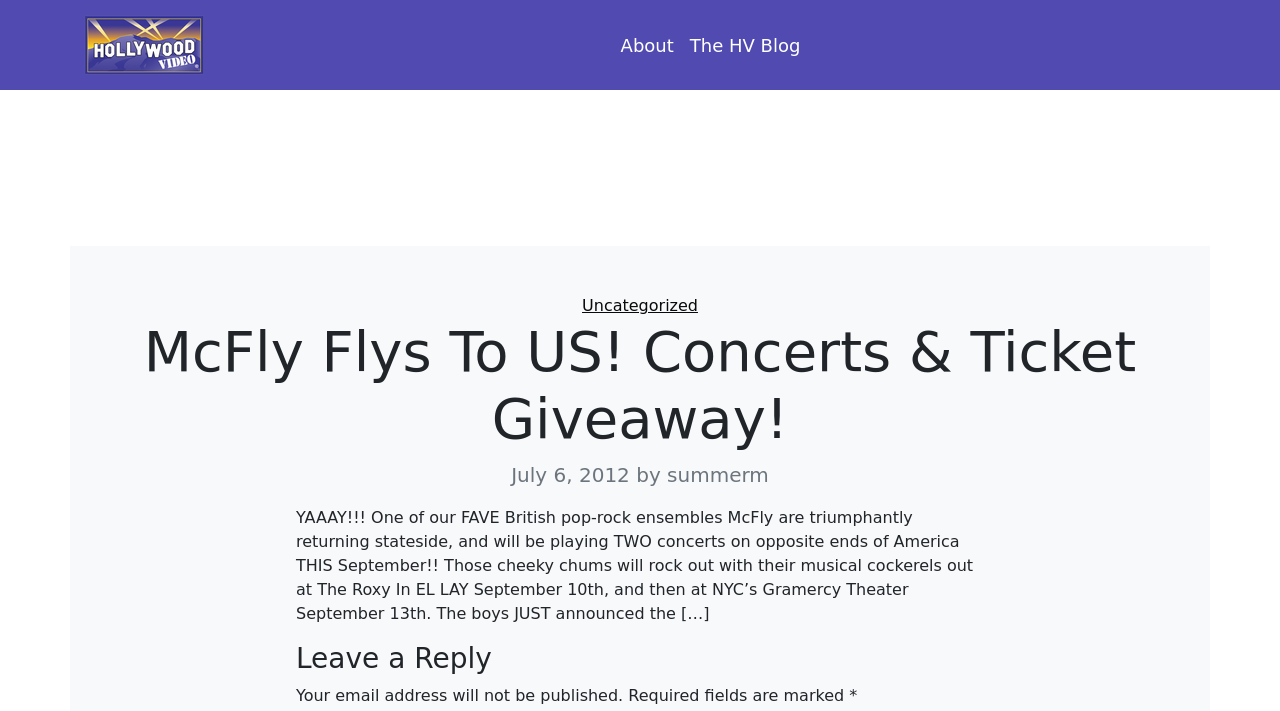Bounding box coordinates are specified in the format (top-left x, top-left y, bottom-right x, bottom-right y). All values are floating point numbers bounded between 0 and 1. Please provide the bounding box coordinate of the region this sentence describes: parent_node: About

[0.064, 0.011, 0.162, 0.115]